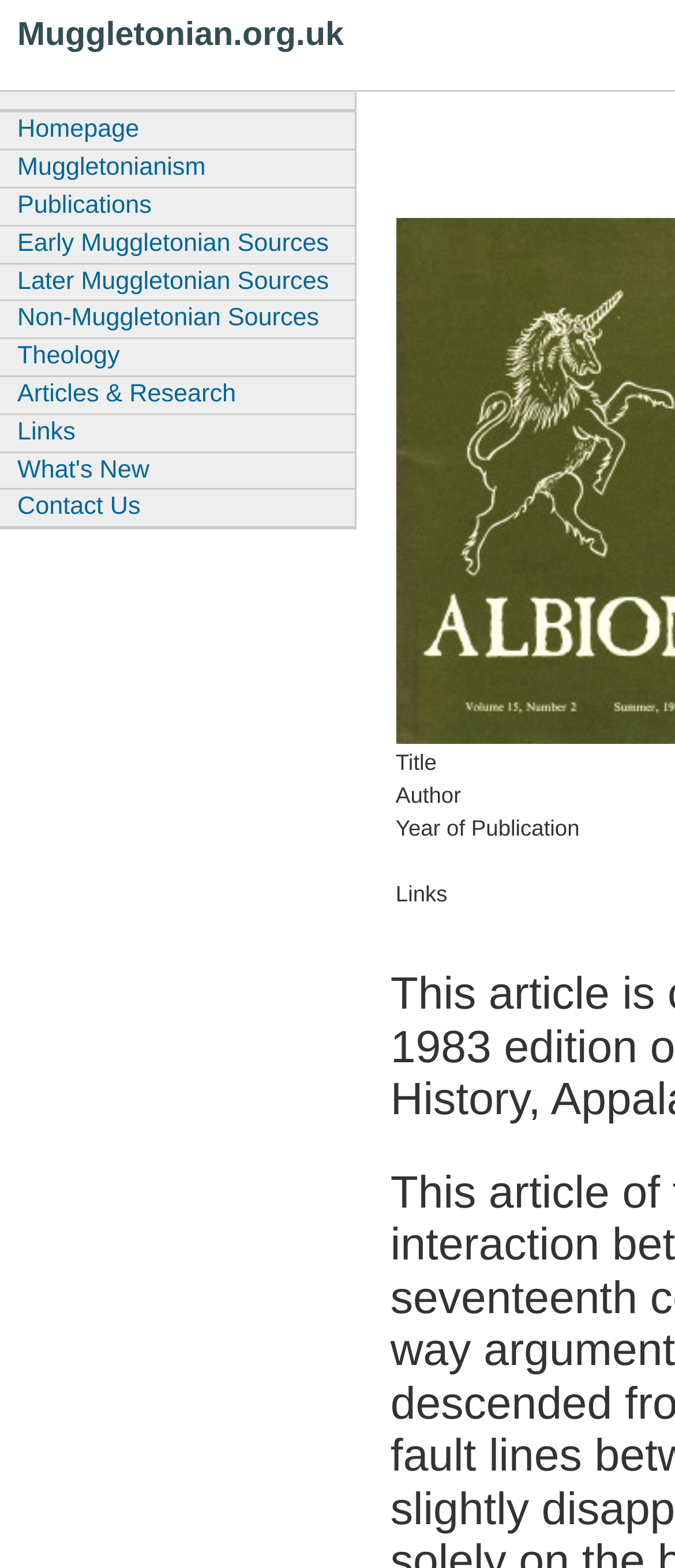Give a short answer to this question using one word or a phrase:
What is the last link in the navigation menu?

Contact Us